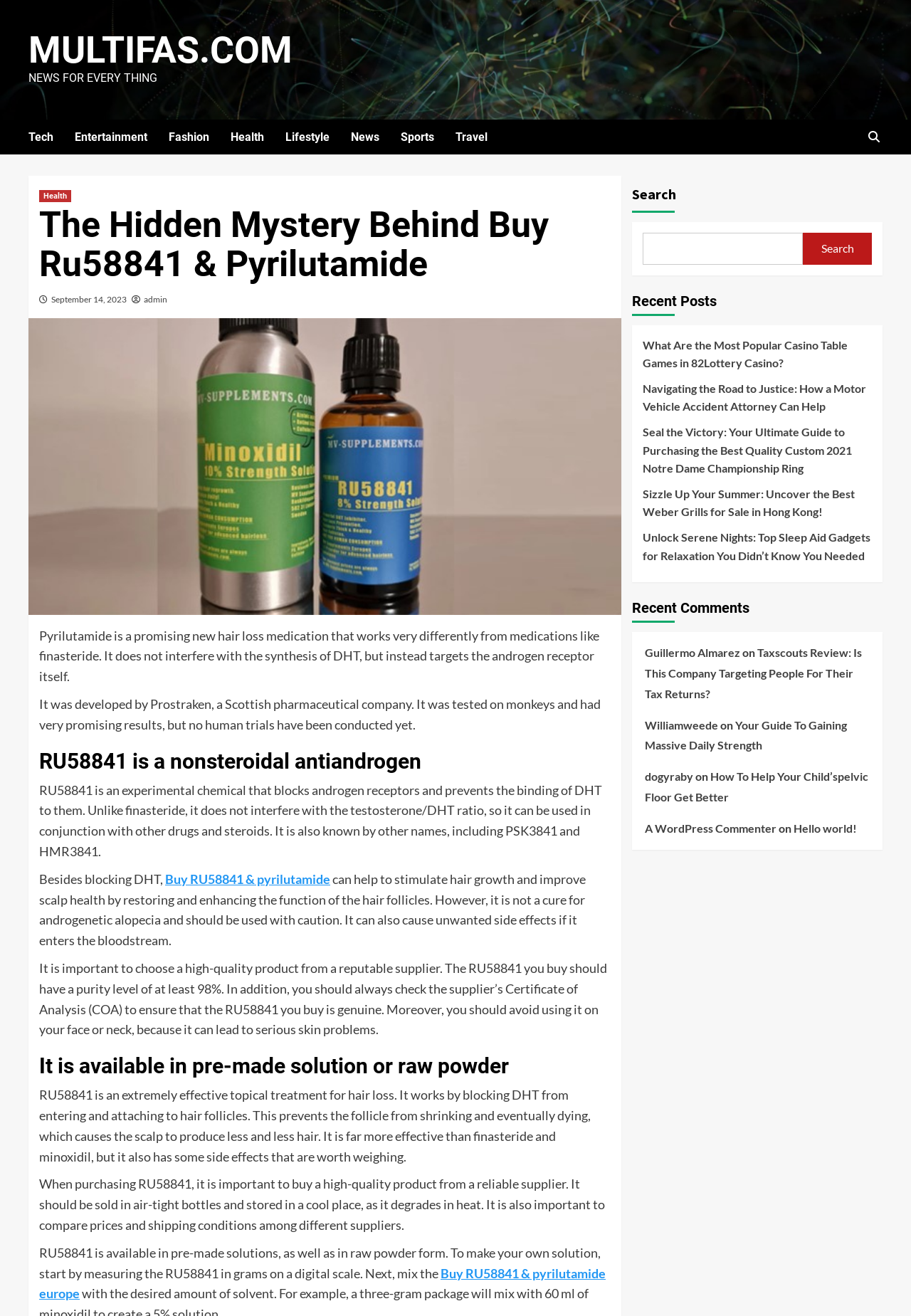Please locate the bounding box coordinates of the element that needs to be clicked to achieve the following instruction: "Call the phone number". The coordinates should be four float numbers between 0 and 1, i.e., [left, top, right, bottom].

None